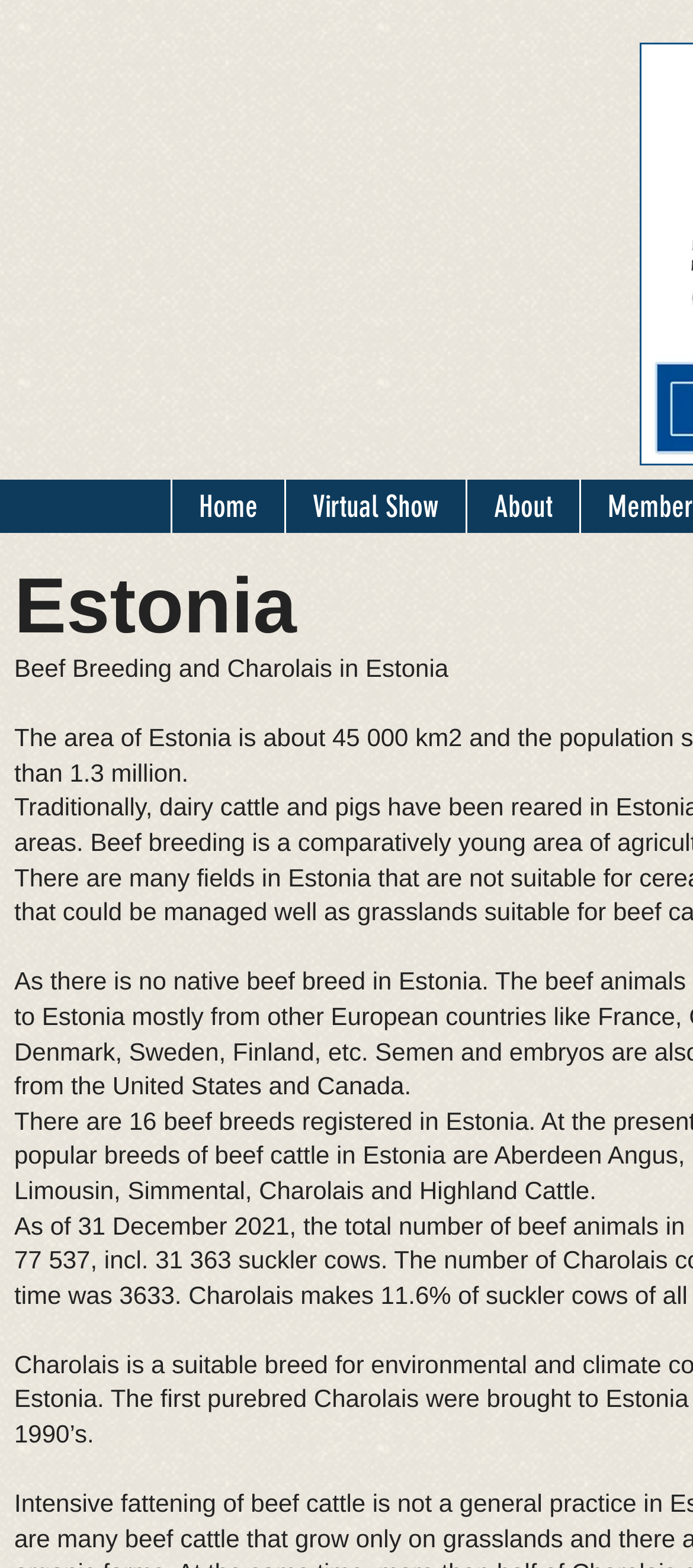Predict the bounding box of the UI element that fits this description: "Virtual Show".

[0.41, 0.306, 0.672, 0.34]